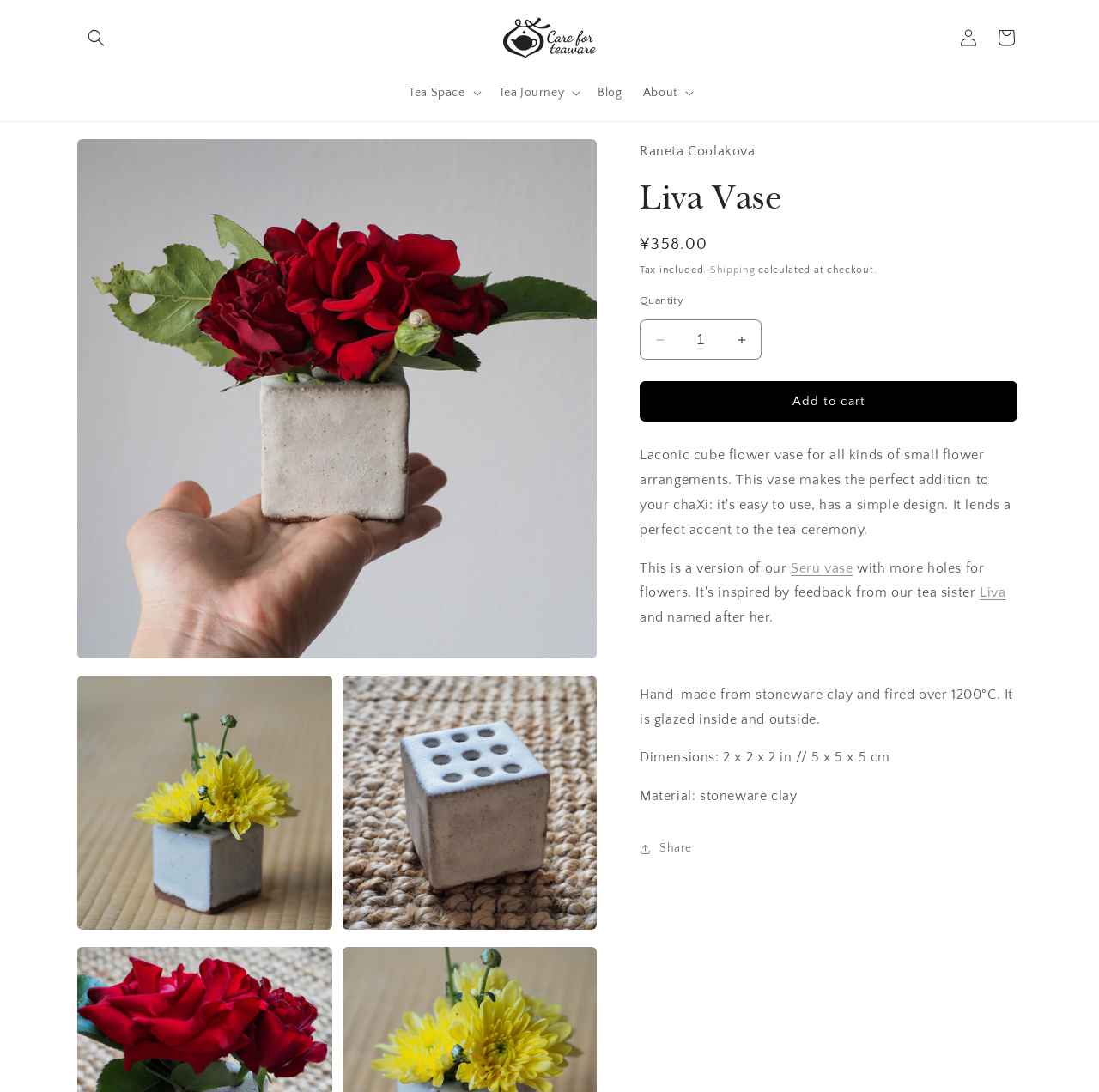What is the price of the vase?
Please respond to the question thoroughly and include all relevant details.

I found the answer by looking at the text '¥358.00' on the webpage, which is a price tag next to the 'Regular price' label.